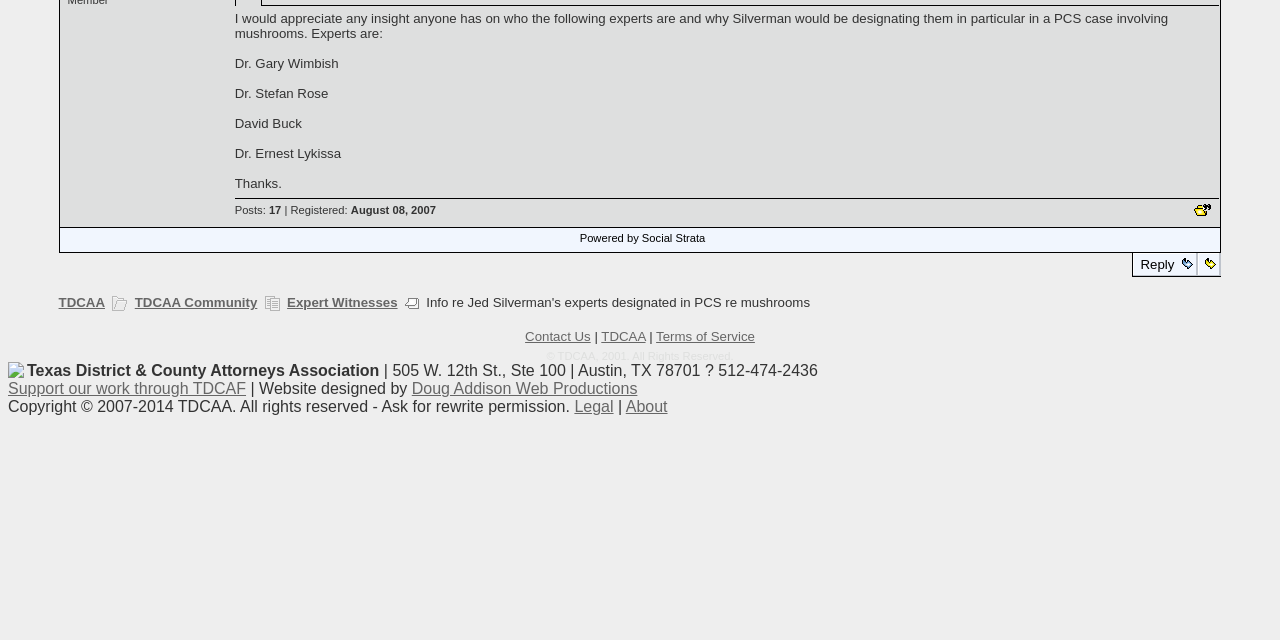Given the element description Support our work through TDCAF, specify the bounding box coordinates of the corresponding UI element in the format (top-left x, top-left y, bottom-right x, bottom-right y). All values must be between 0 and 1.

[0.006, 0.594, 0.192, 0.621]